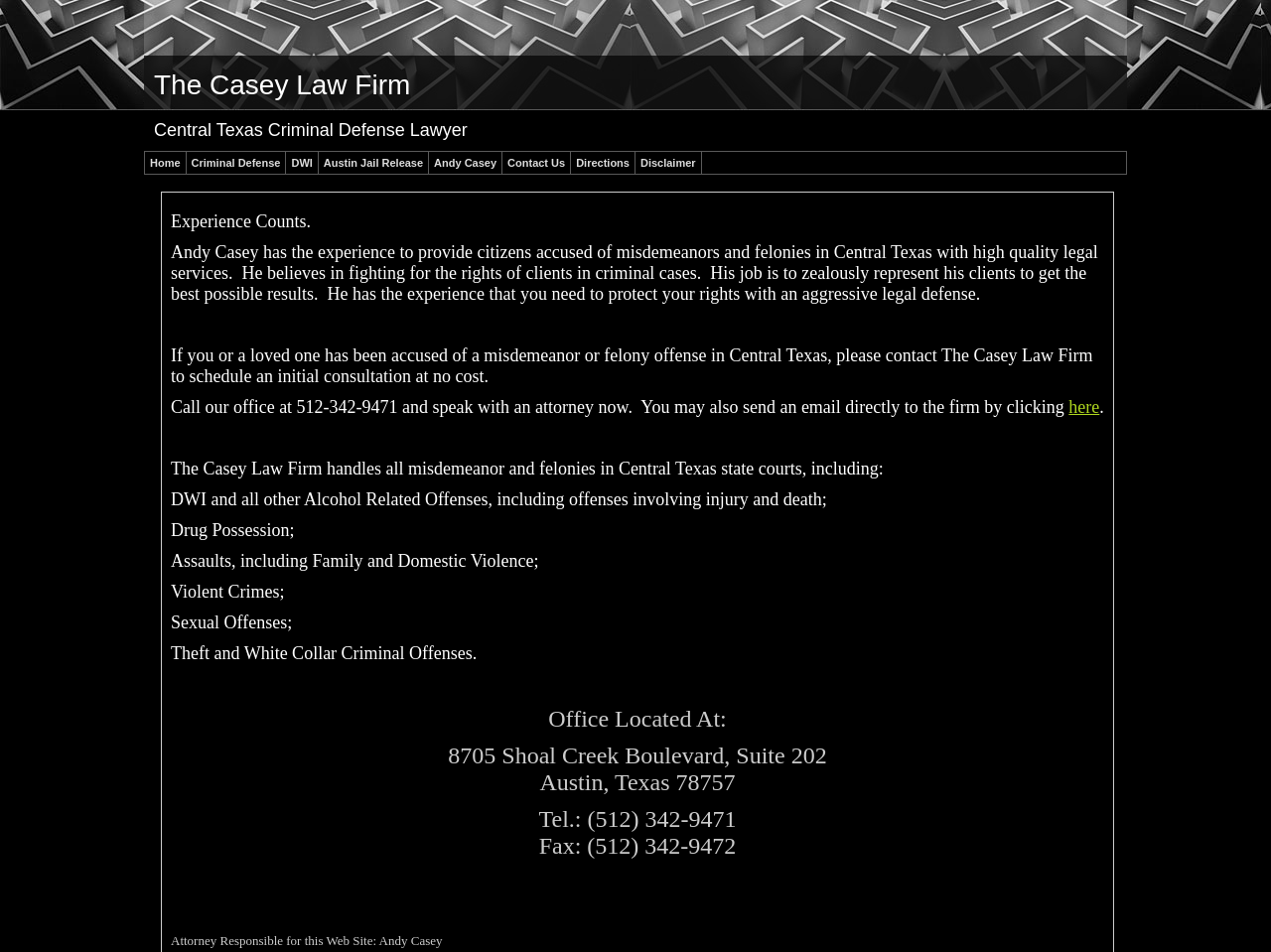Locate the bounding box coordinates of the area you need to click to fulfill this instruction: 'Click on the En apprendre plus sur le débogage de WordPress link'. The coordinates must be in the form of four float numbers ranging from 0 to 1: [left, top, right, bottom].

None